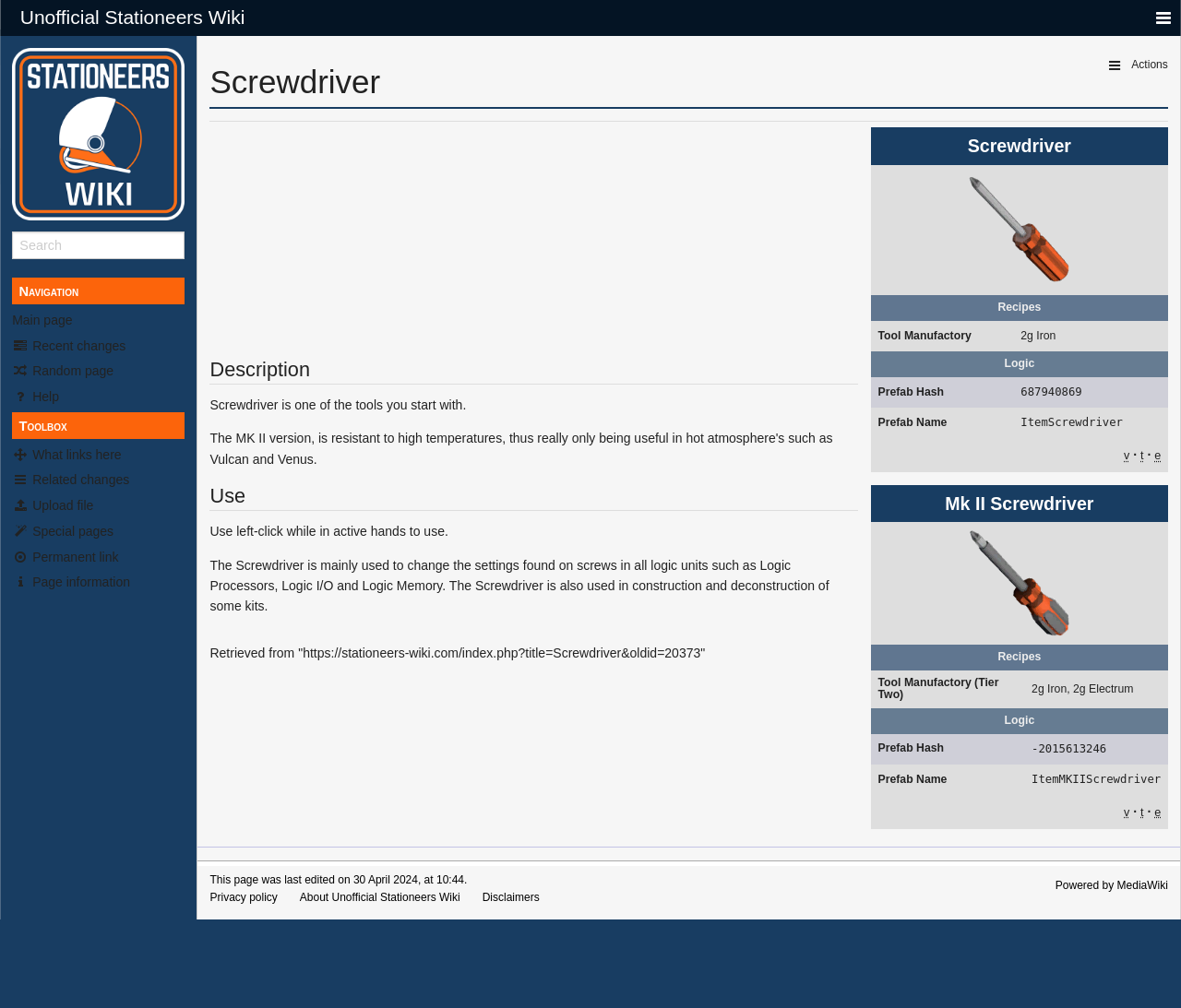What is the name of the wiki?
Answer the question with just one word or phrase using the image.

Unofficial Stationeers Wiki